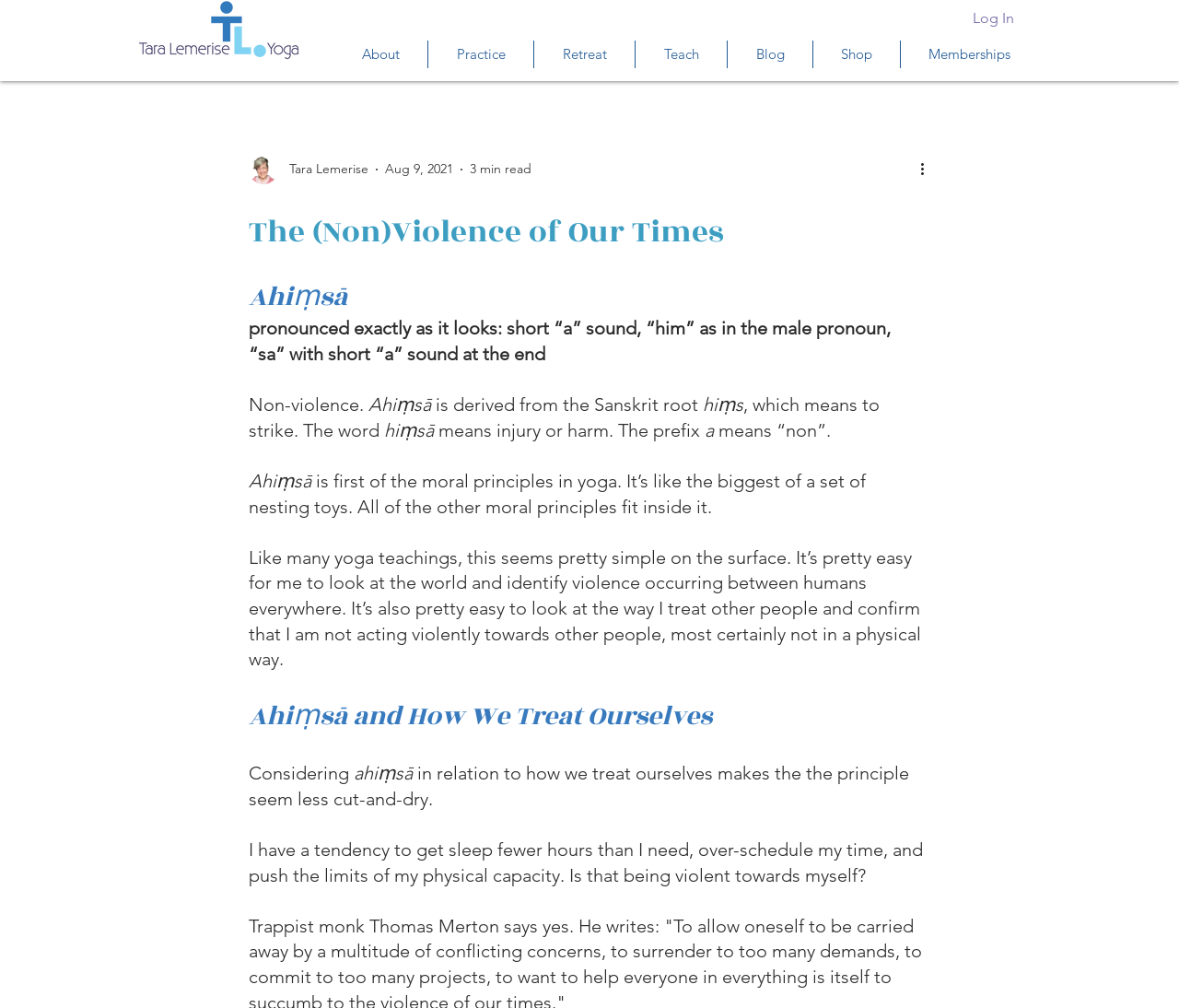Please find the bounding box coordinates of the clickable region needed to complete the following instruction: "Read the blog post by Tara Lemerise". The bounding box coordinates must consist of four float numbers between 0 and 1, i.e., [left, top, right, bottom].

[0.211, 0.153, 0.312, 0.183]